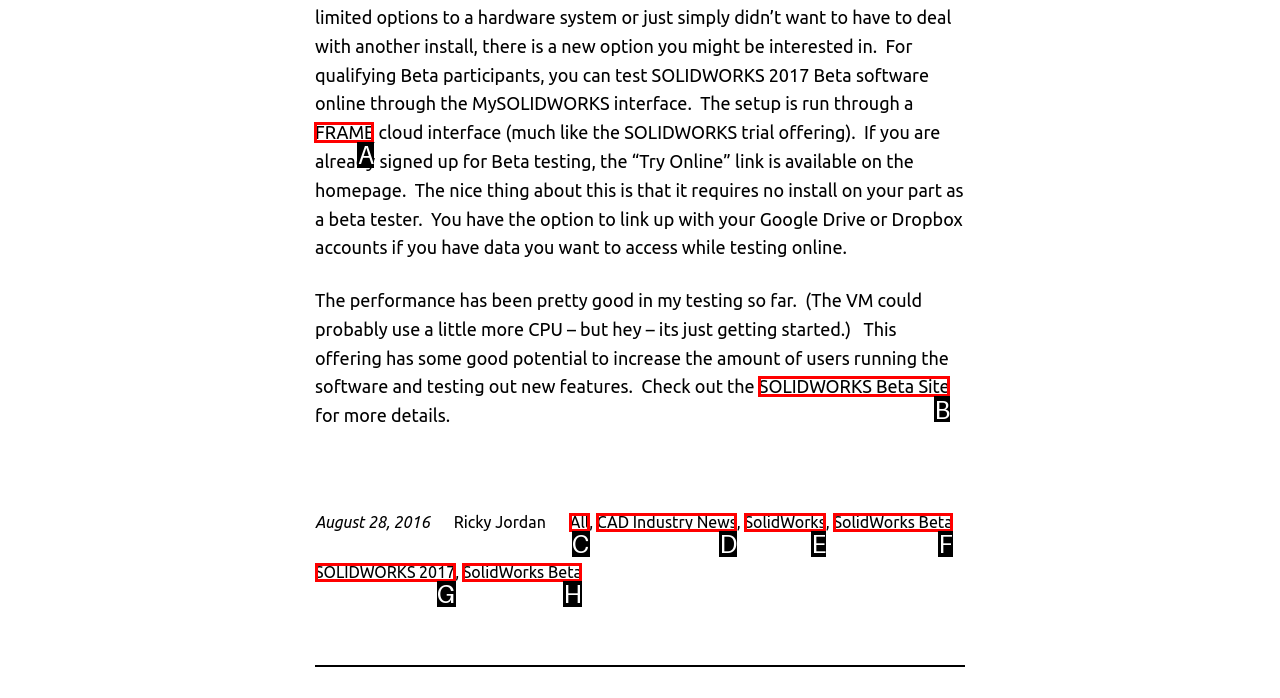Identify the correct choice to execute this task: Click the 'FRAME' link
Respond with the letter corresponding to the right option from the available choices.

A